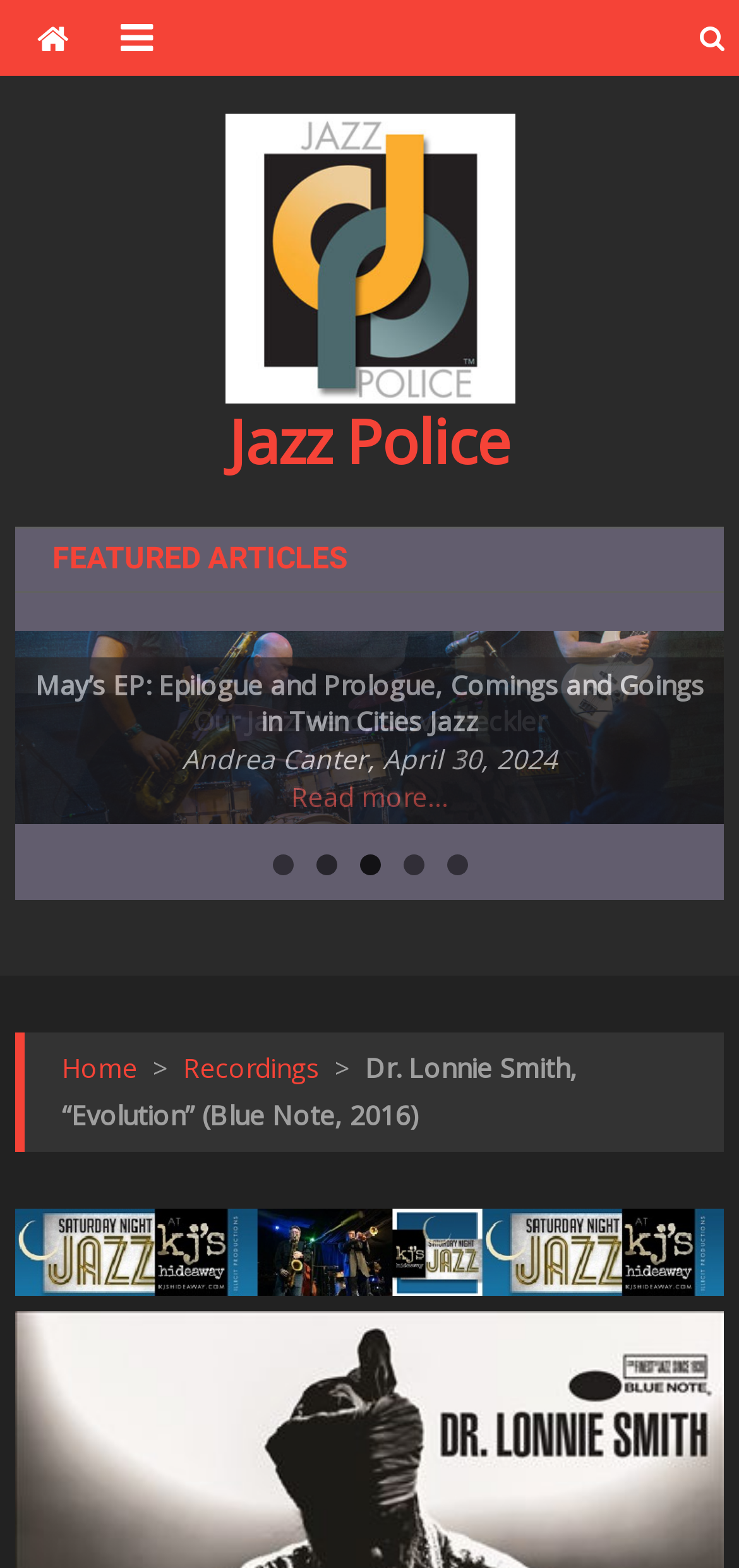Identify the bounding box coordinates necessary to click and complete the given instruction: "Click the 'Skip to content' link".

[0.0, 0.0, 0.251, 0.03]